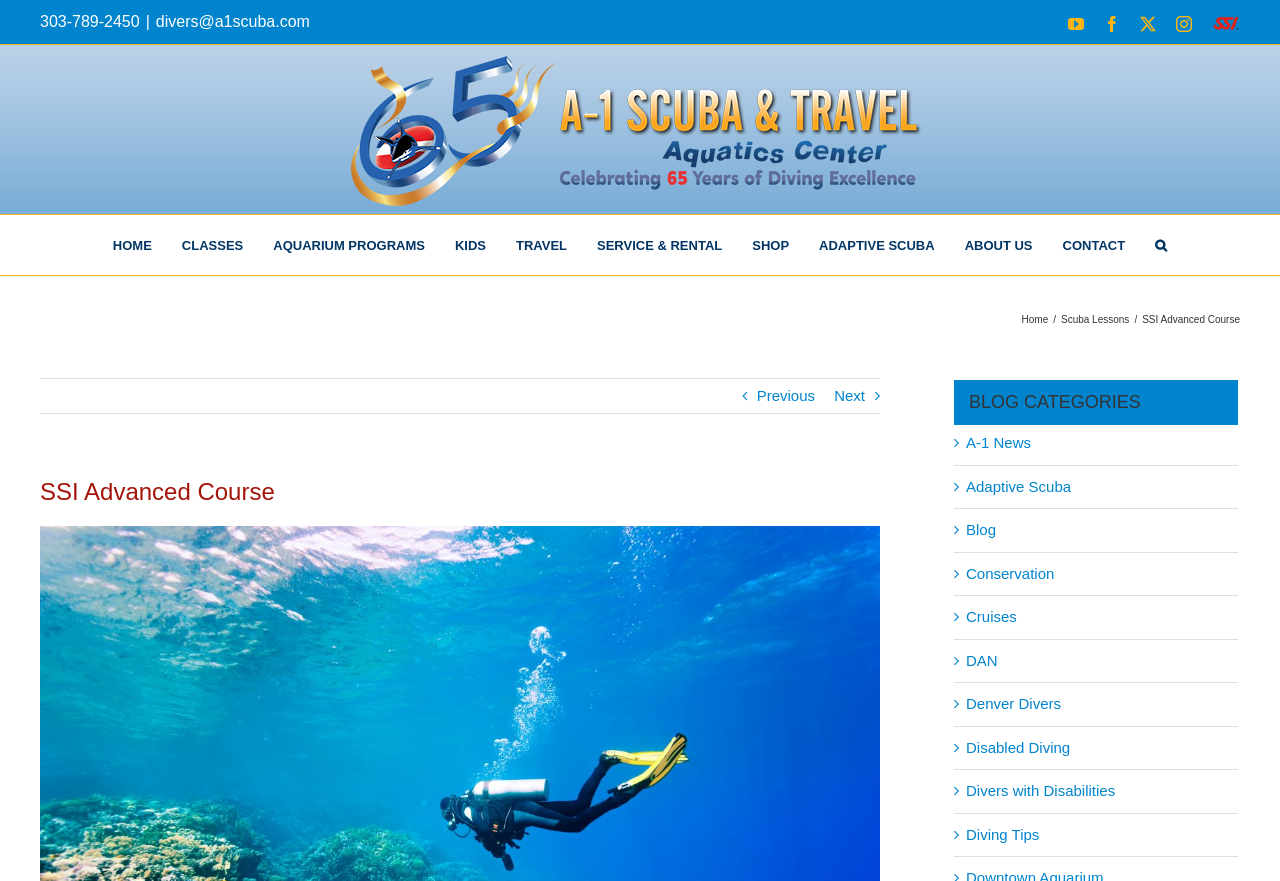Please determine the bounding box of the UI element that matches this description: Divers with Disabilities. The coordinates should be given as (top-left x, top-left y, bottom-right x, bottom-right y), with all values between 0 and 1.

[0.755, 0.886, 0.959, 0.911]